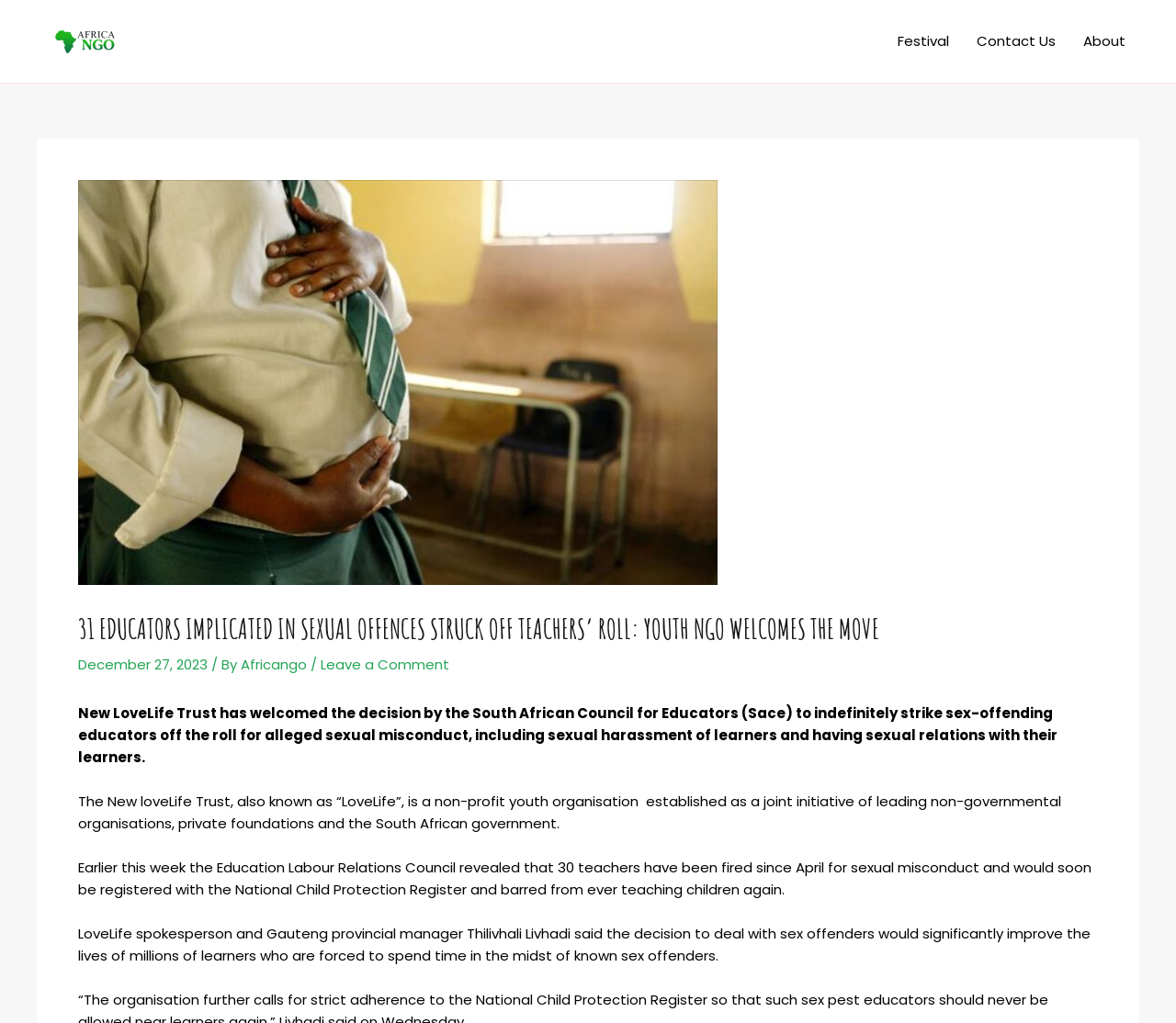Respond to the question below with a single word or phrase:
How many teachers have been fired since April for sexual misconduct?

30